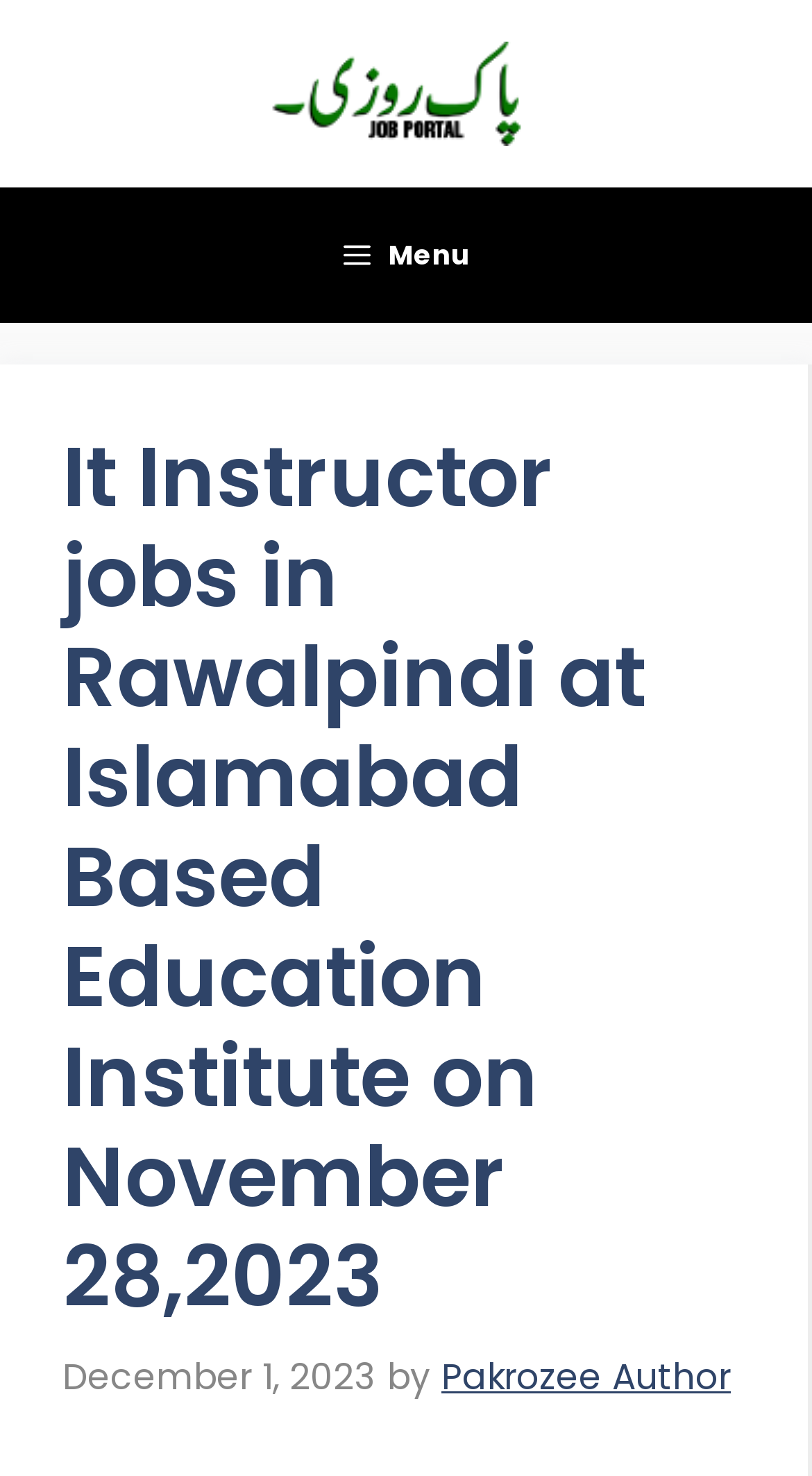Look at the image and answer the question in detail:
Who is the author of the job posting?

I found the author of the job posting by looking at the link element in the header section, which contains the text 'Pakrozee Author'.